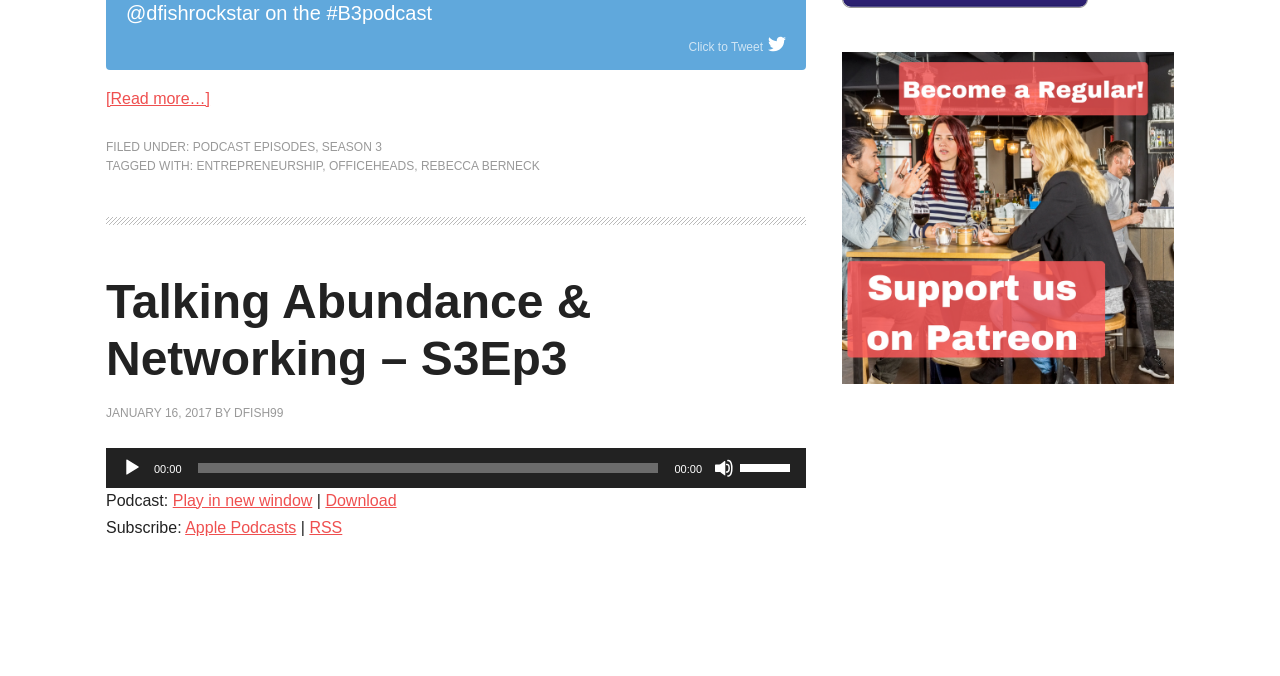Give a one-word or phrase response to the following question: What is the title of the podcast episode?

Talking Abundance & Networking – S3Ep3